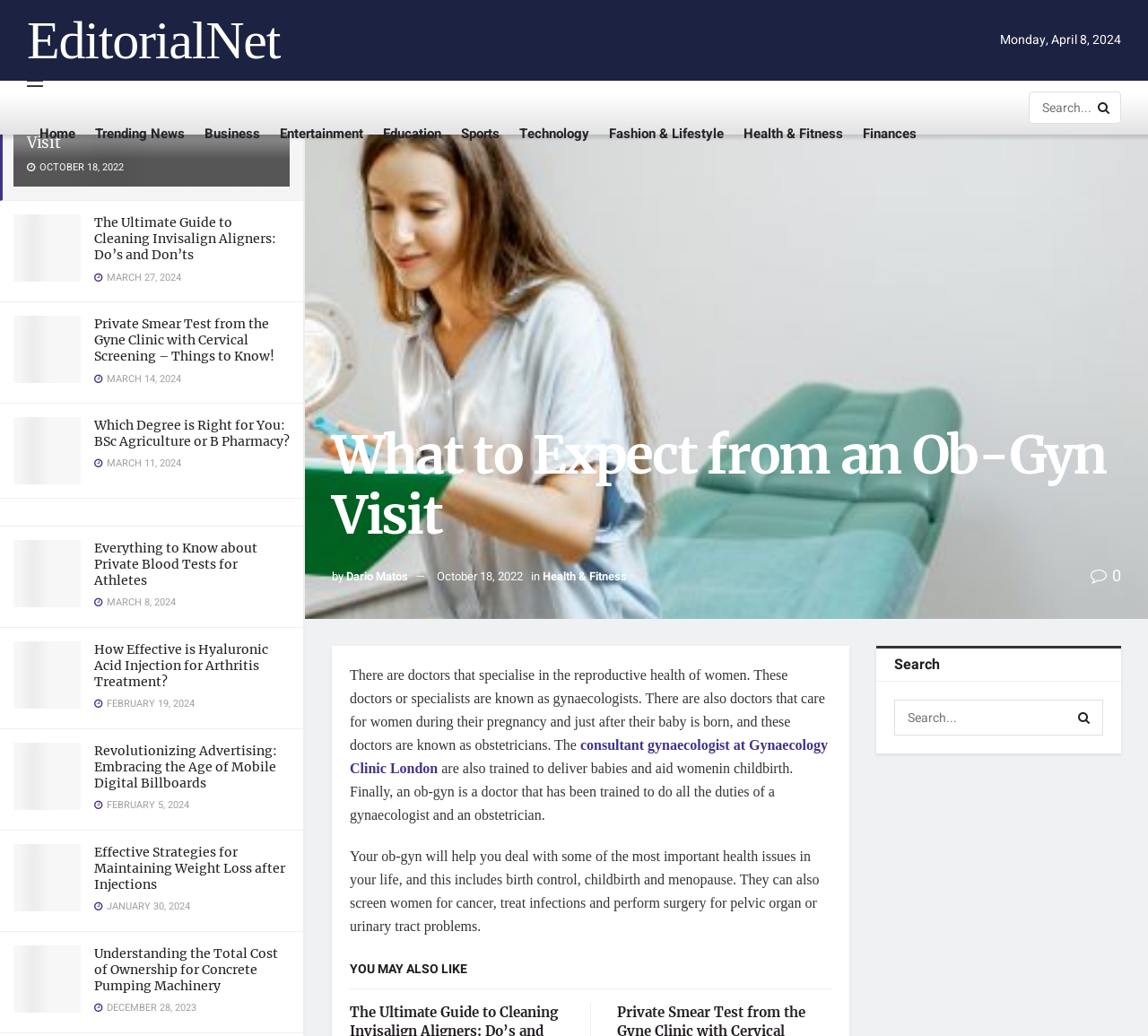Could you provide the bounding box coordinates for the portion of the screen to click to complete this instruction: "Read about Beaver County Library System"?

None